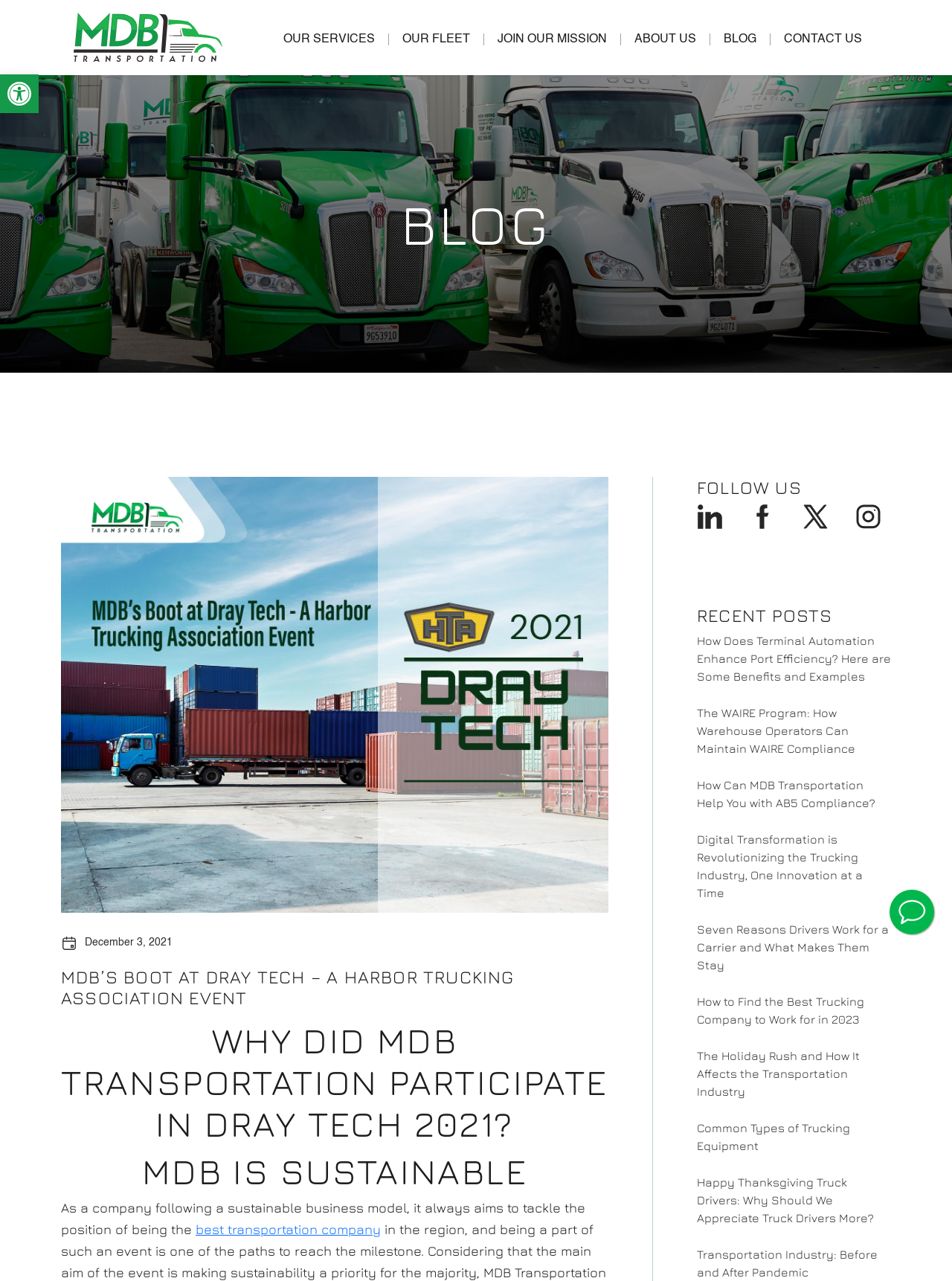Please identify the bounding box coordinates of the clickable element to fulfill the following instruction: "Learn why MDB is sustainable". The coordinates should be four float numbers between 0 and 1, i.e., [left, top, right, bottom].

[0.064, 0.898, 0.639, 0.93]